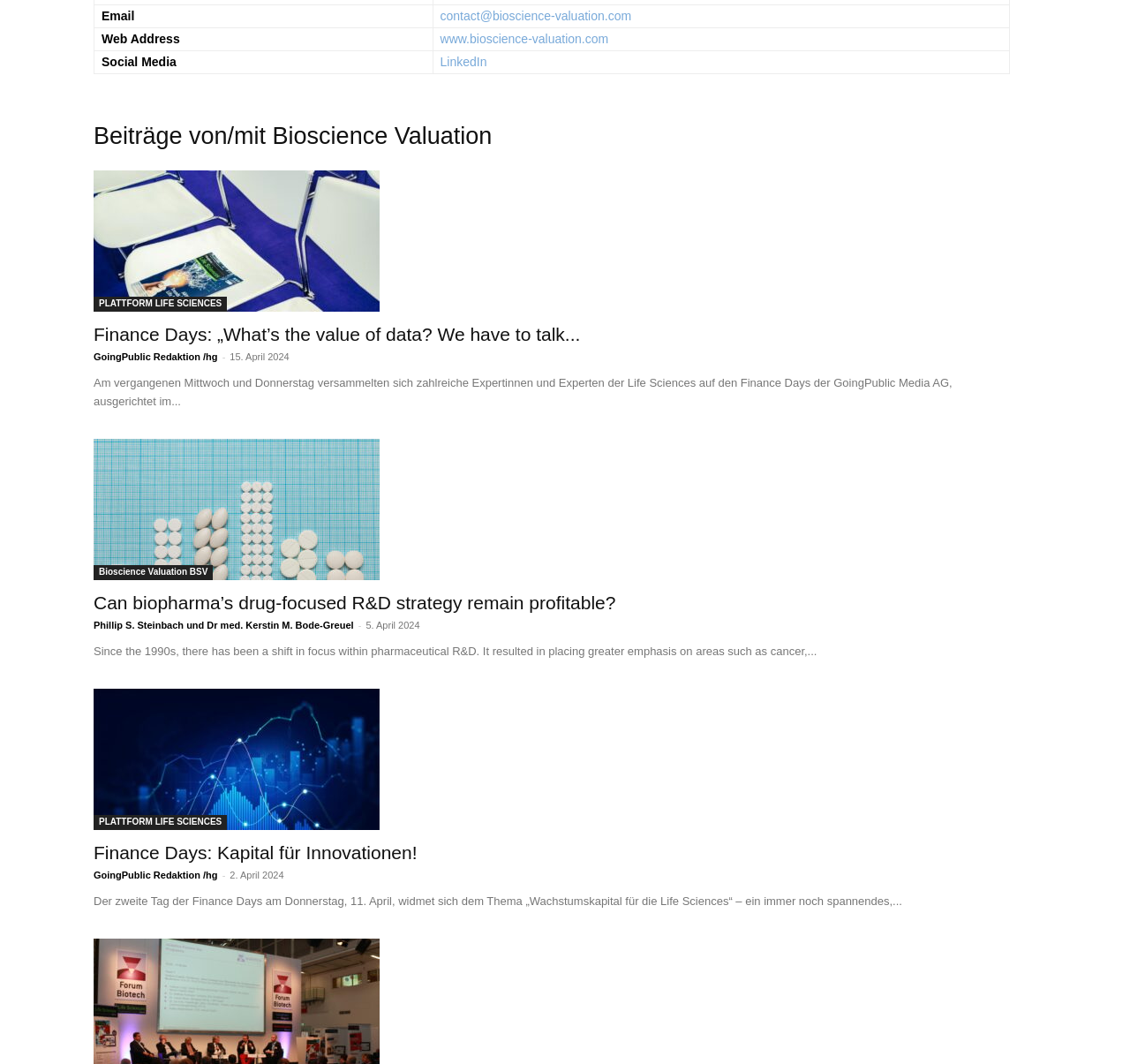Specify the bounding box coordinates of the region I need to click to perform the following instruction: "read the article about the value of data". The coordinates must be four float numbers in the range of 0 to 1, i.e., [left, top, right, bottom].

[0.083, 0.16, 0.894, 0.293]